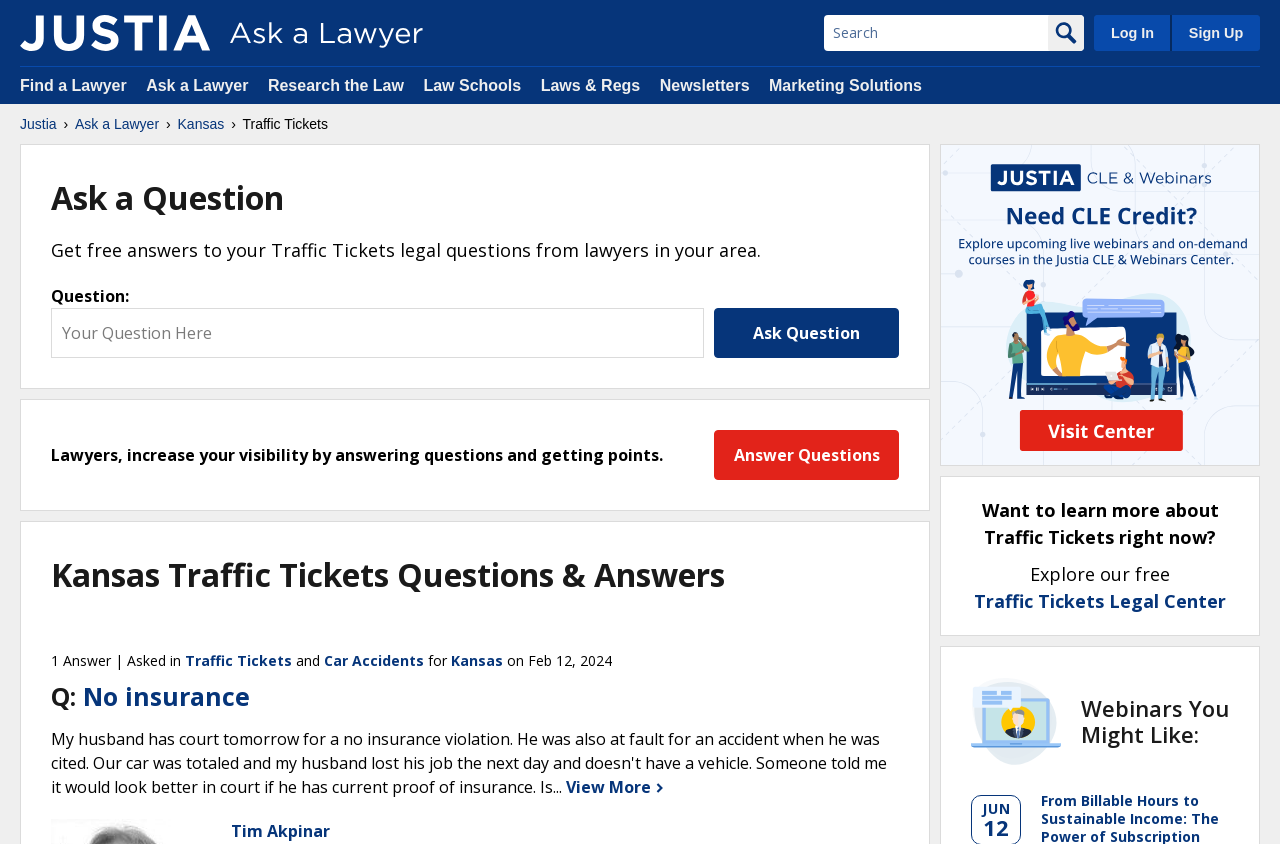Answer with a single word or phrase: 
What is the benefit for lawyers to answer questions on this webpage?

Increase visibility